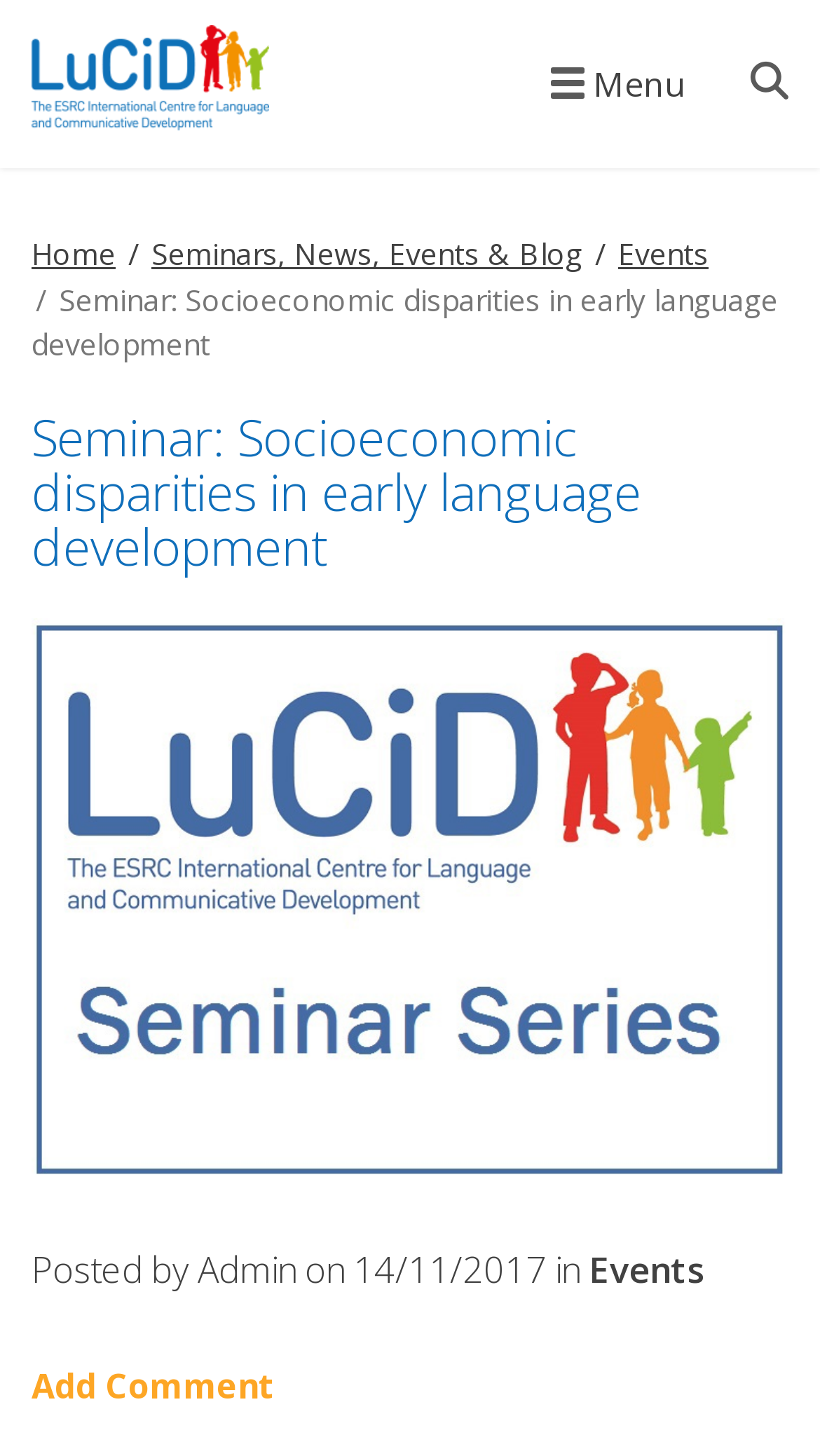Identify and provide the title of the webpage.

Seminar: Socioeconomic disparities in early language development